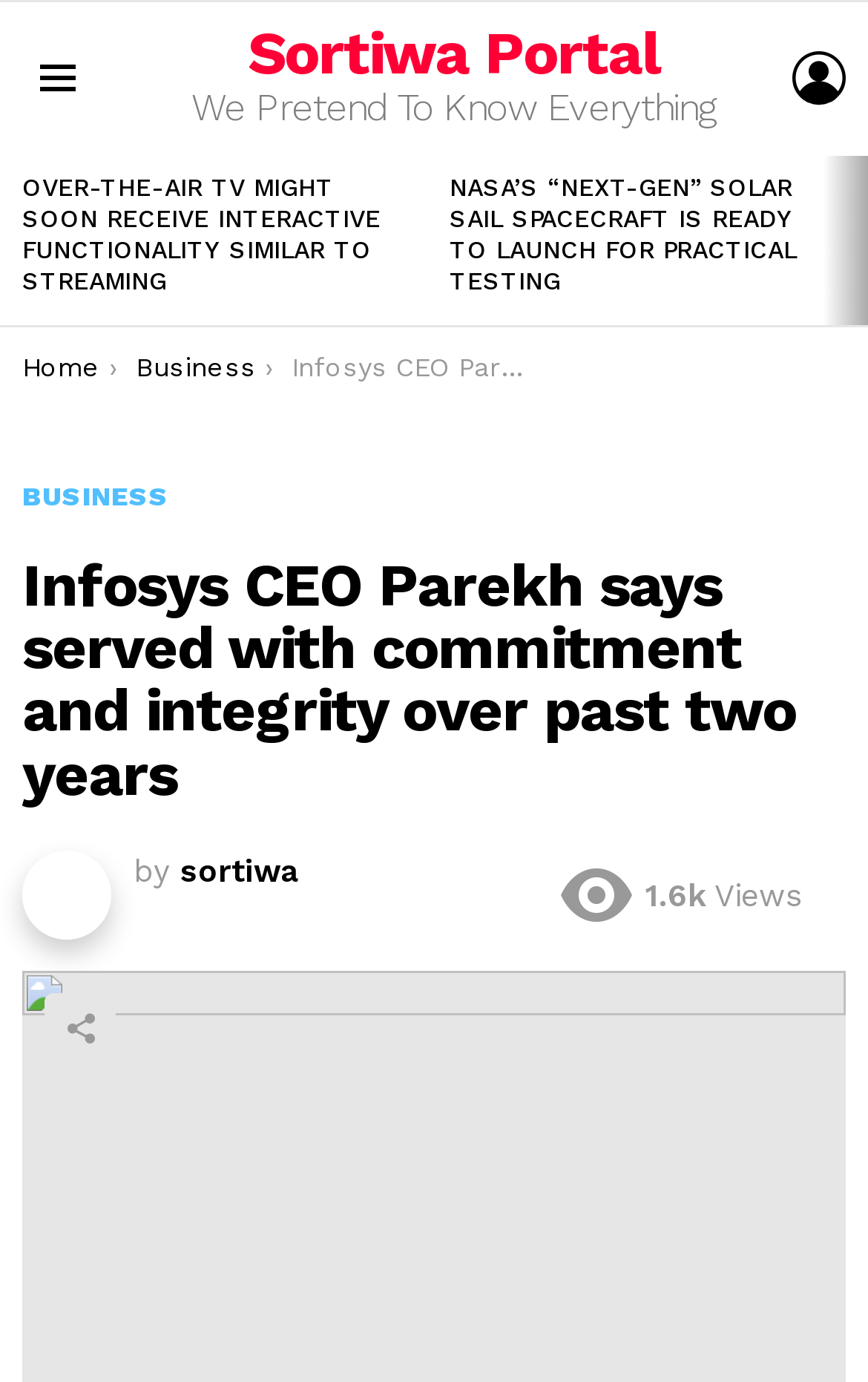Point out the bounding box coordinates of the section to click in order to follow this instruction: "Share the article".

[0.051, 0.719, 0.133, 0.77]